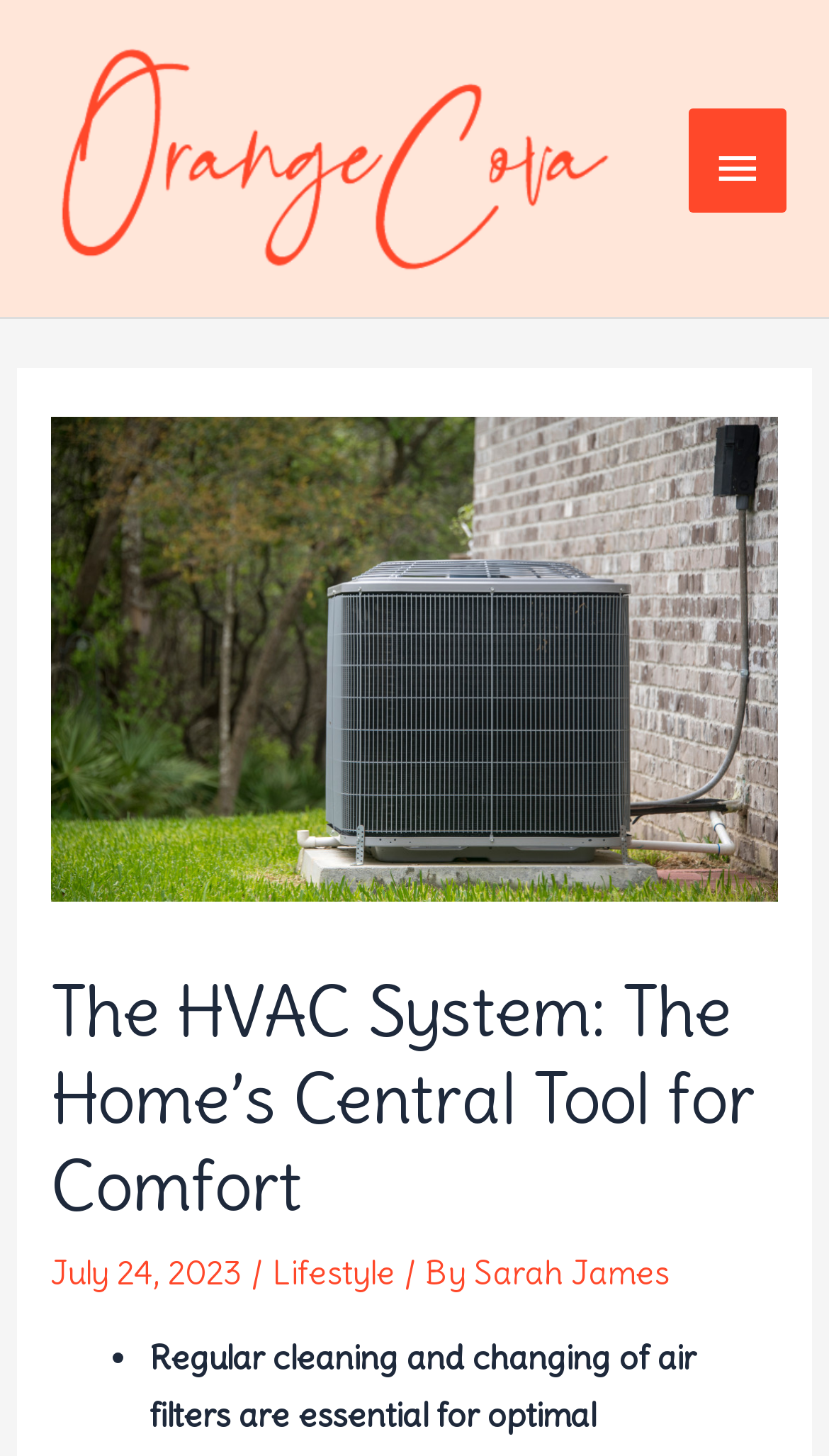What is the date of the article?
Answer the question with a single word or phrase derived from the image.

July 24, 2023